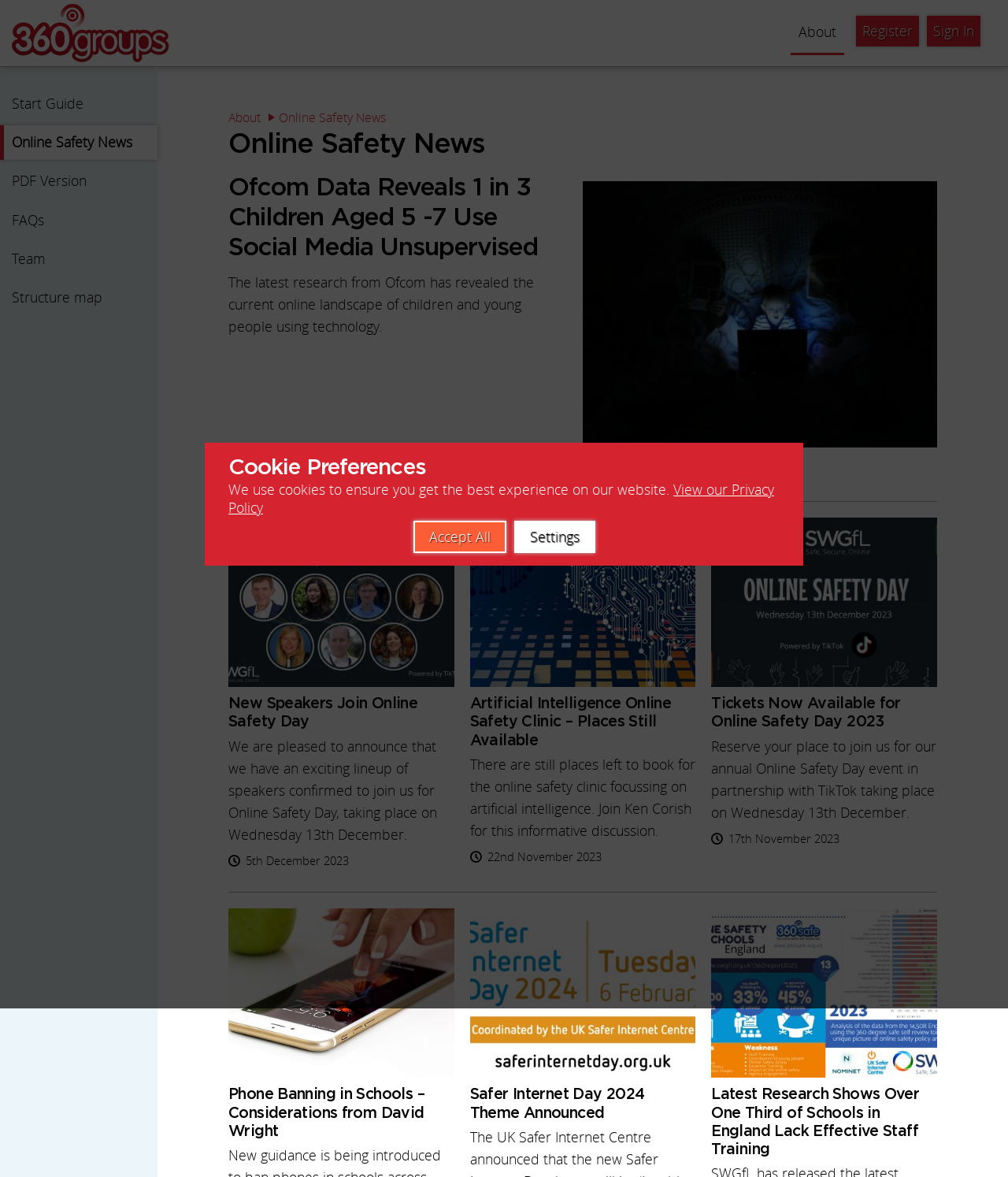Elaborate on the information and visuals displayed on the webpage.

The webpage is about online safety news, with a prominent header section at the top that spans the entire width of the page. The header contains a logo and a horizontal menu bar with several menu items, including "About", "Register", and "Sign In". Below the header, there is a banner section that takes up about 5% of the page's height.

On the left side of the page, there is a vertical menu bar with several menu items, including "Start Guide", "Online Safety News", "PDF Version", "FAQs", "Team", and "Structure map". This menu bar takes up about 15% of the page's width.

In the main content area, there is a section that appears to be a cookie preferences notification, which includes a heading "Cookie Preferences", a paragraph of text, and a link to view the privacy policy. Below this section, there is a button labeled "Accept All".

The main content area is dominated by a list of news articles, each with a heading, a brief summary, and a link to read more. There are five news articles in total, with headings such as "Ofcom Data Reveals 1 in 3 Children Aged 5 -7 Use Social Media Unsupervised", "New Speakers Join Online Safety Day", and "Tickets Now Available for Online Safety Day 2023". The news articles are arranged in a vertical column, with each article taking up about 20-30% of the page's height.

At the bottom of the page, there are three more headings, which appear to be teasers for additional news articles or blog posts. These headings are "Phone Banning in Schools – Considerations from David Wright", "Safer Internet Day 2024 Theme Announced", and "Latest Research Shows Over One Third of Schools in England Lack Effective Staff Training".